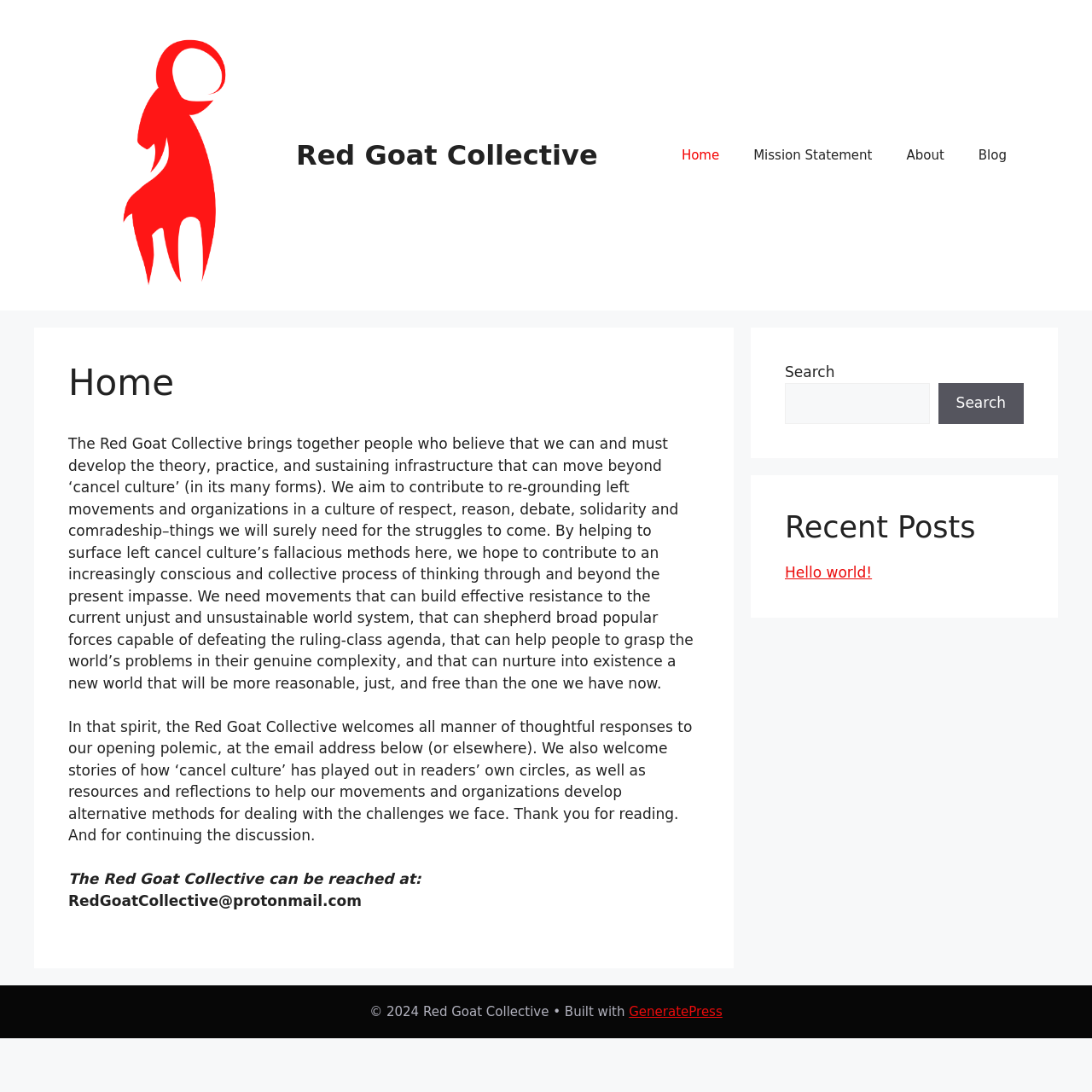Utilize the details in the image to thoroughly answer the following question: What is the name of the collective?

The name of the collective can be found in the banner section at the top of the webpage, where it is written as 'Red Goat Collective' in two separate links.